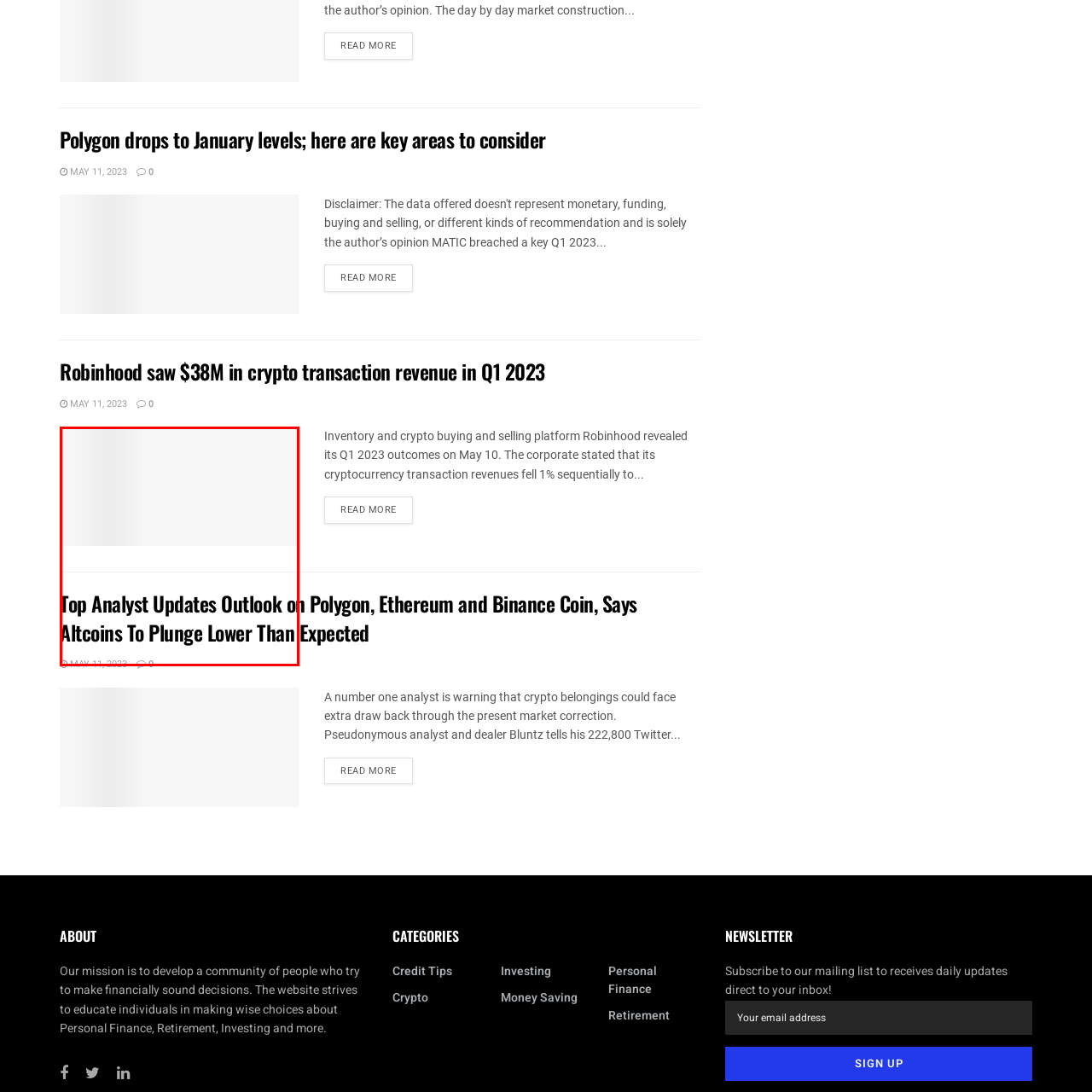Focus on the image marked by the red bounding box and offer an in-depth answer to the subsequent question based on the visual content: What is the purpose of the article?

The article aims to provide an update for cryptocurrency investors and enthusiasts, informing them about potential downturns in altcoin values, which suggests that the purpose of the article is to educate readers about potential market trends.